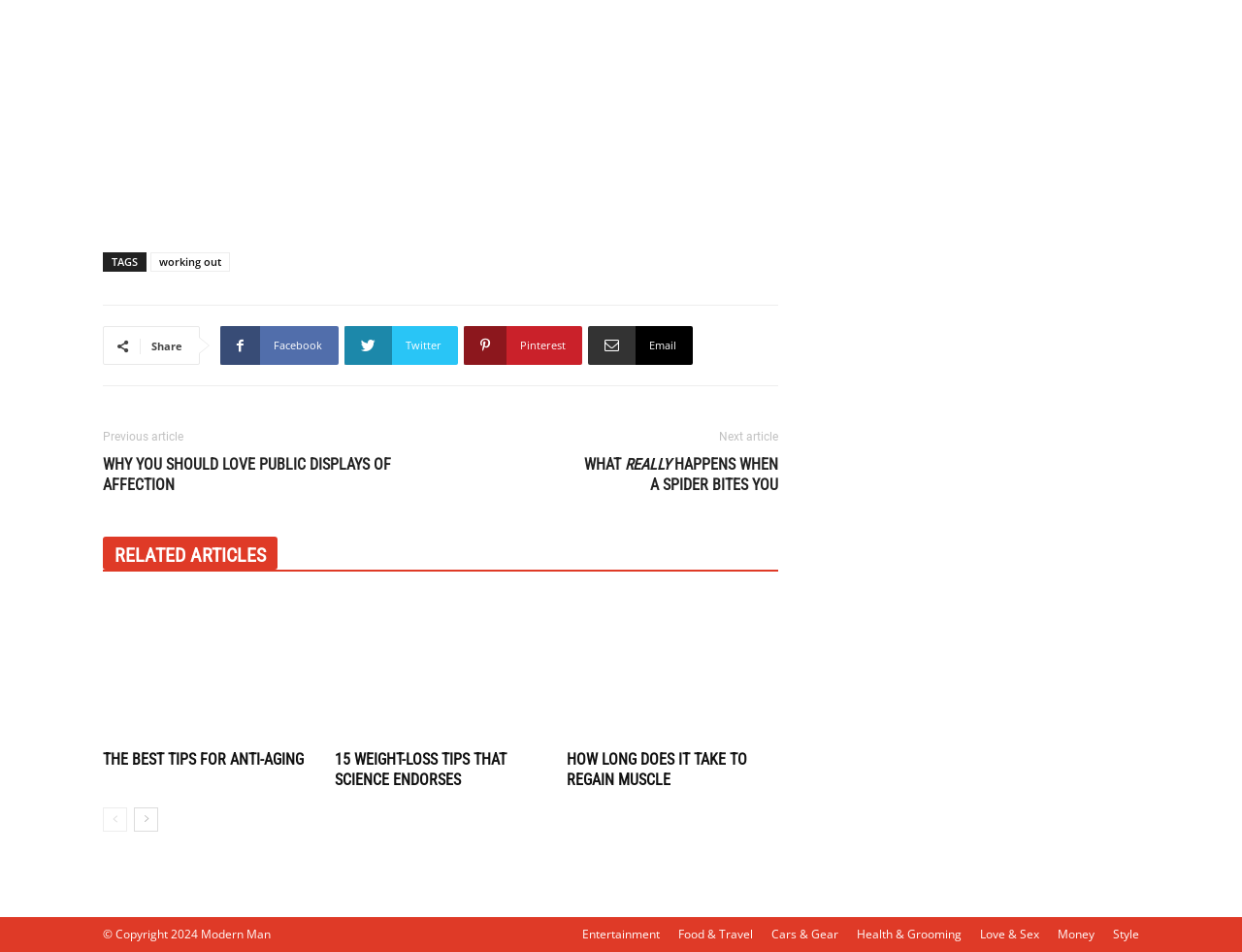Please specify the bounding box coordinates for the clickable region that will help you carry out the instruction: "Click on the 'working out' link".

[0.121, 0.265, 0.185, 0.285]